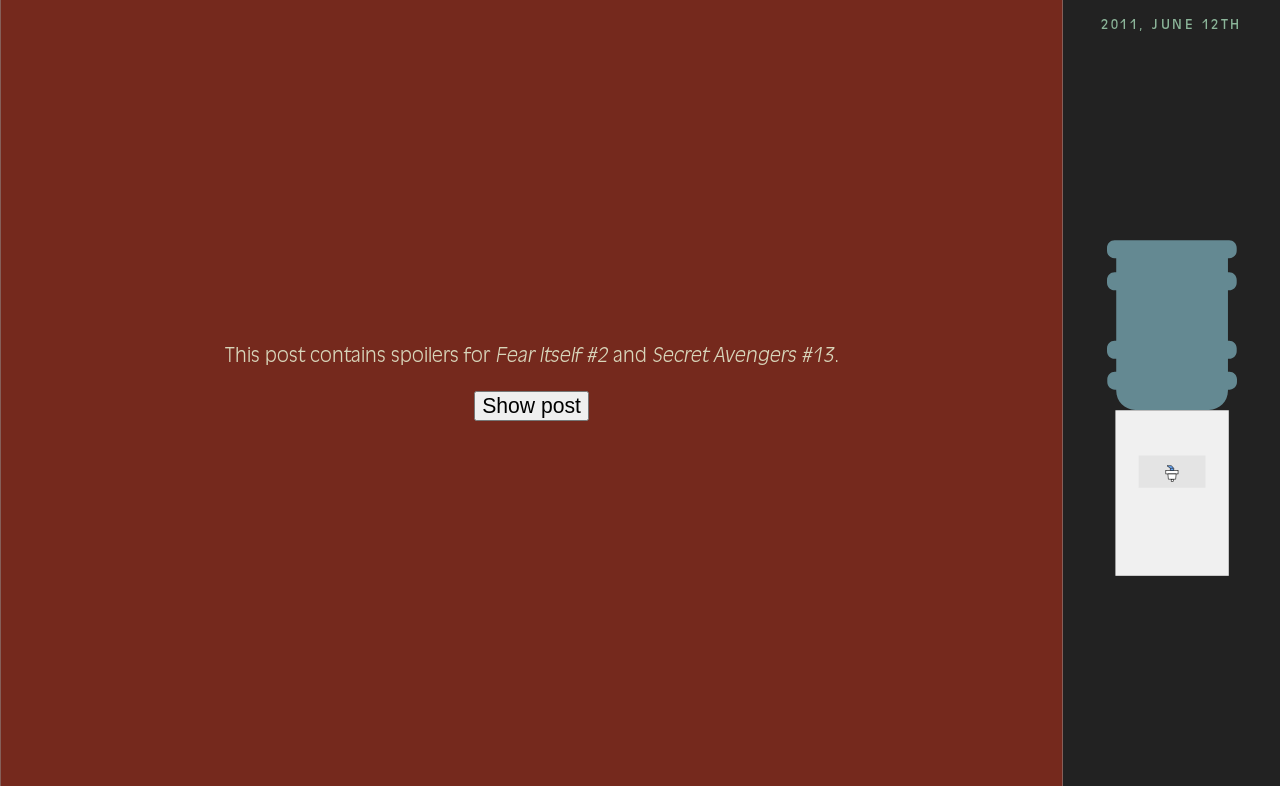Answer the question with a brief word or phrase:
What is the issue number of Secret Avengers being reviewed?

#13